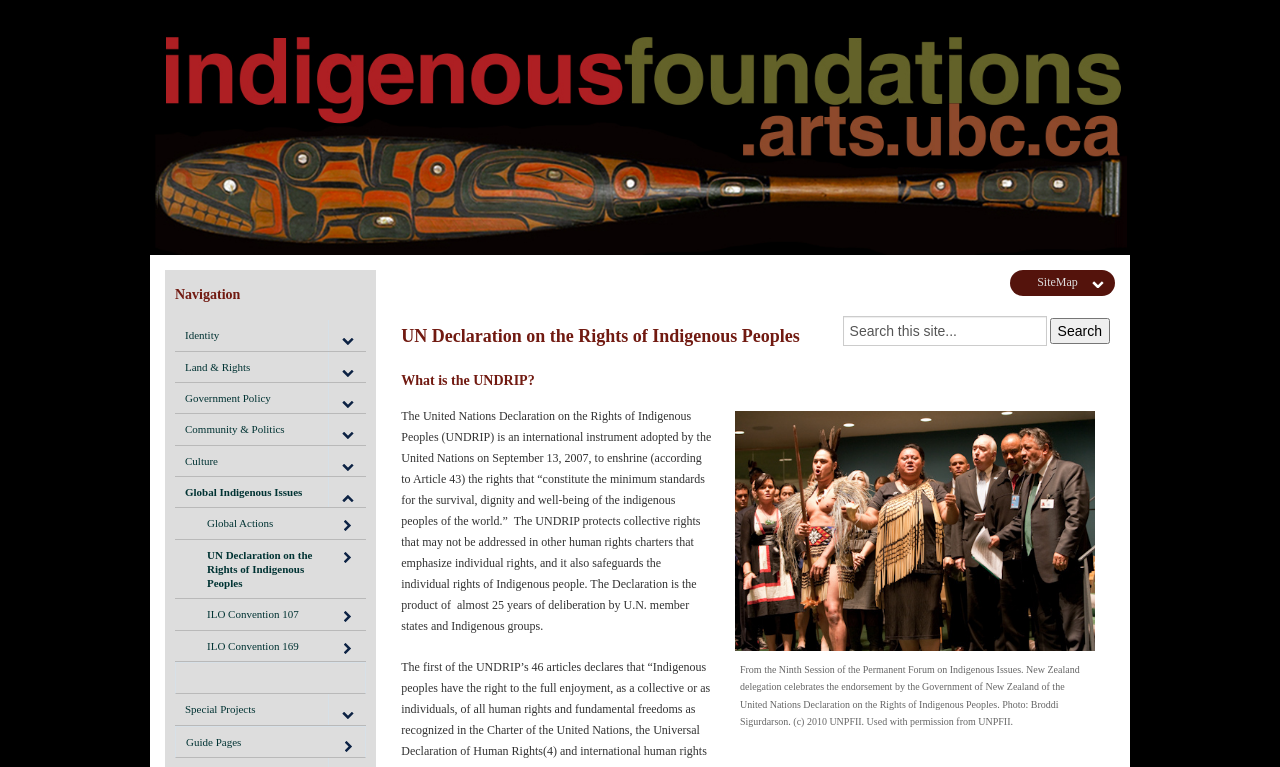Find the bounding box coordinates for the HTML element described in this sentence: "Government Policy". Provide the coordinates as four float numbers between 0 and 1, in the format [left, top, right, bottom].

[0.137, 0.499, 0.27, 0.539]